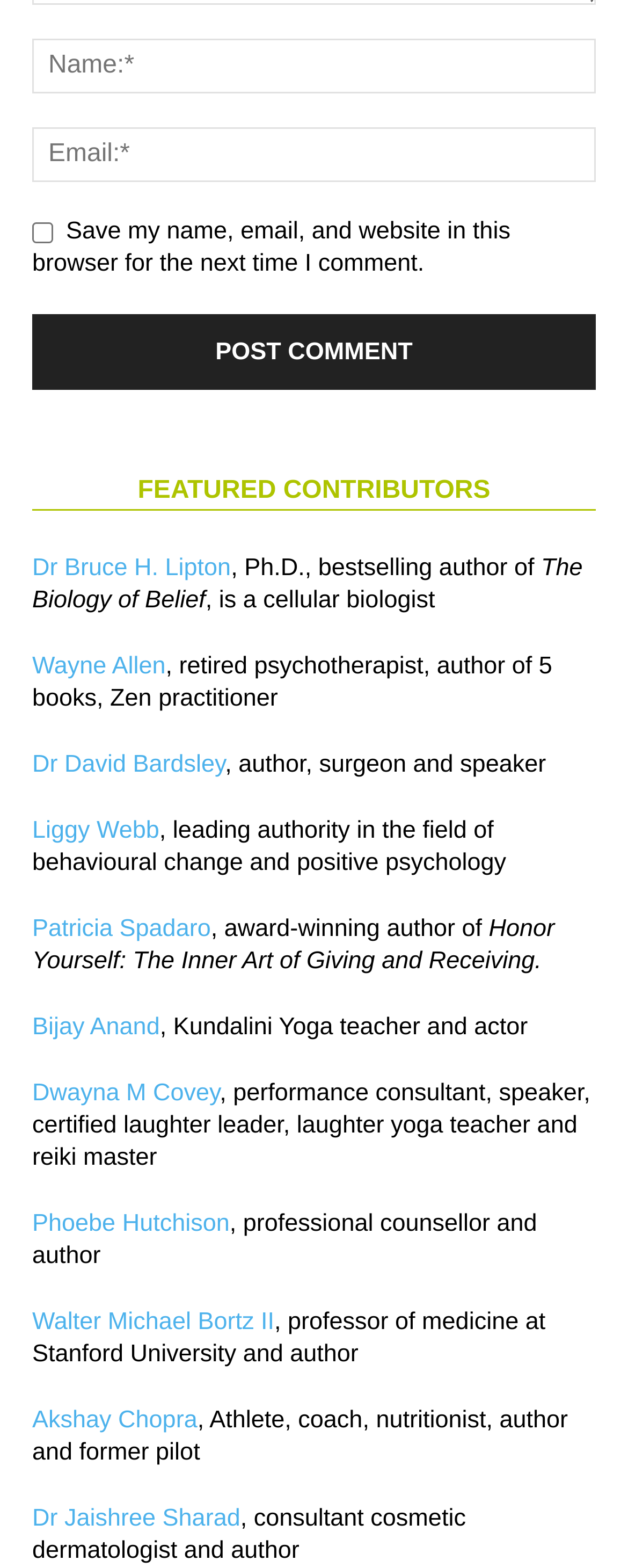Specify the bounding box coordinates of the region I need to click to perform the following instruction: "Check the 'Save my name, email, and website in this browser for the next time I comment' checkbox". The coordinates must be four float numbers in the range of 0 to 1, i.e., [left, top, right, bottom].

[0.051, 0.142, 0.085, 0.155]